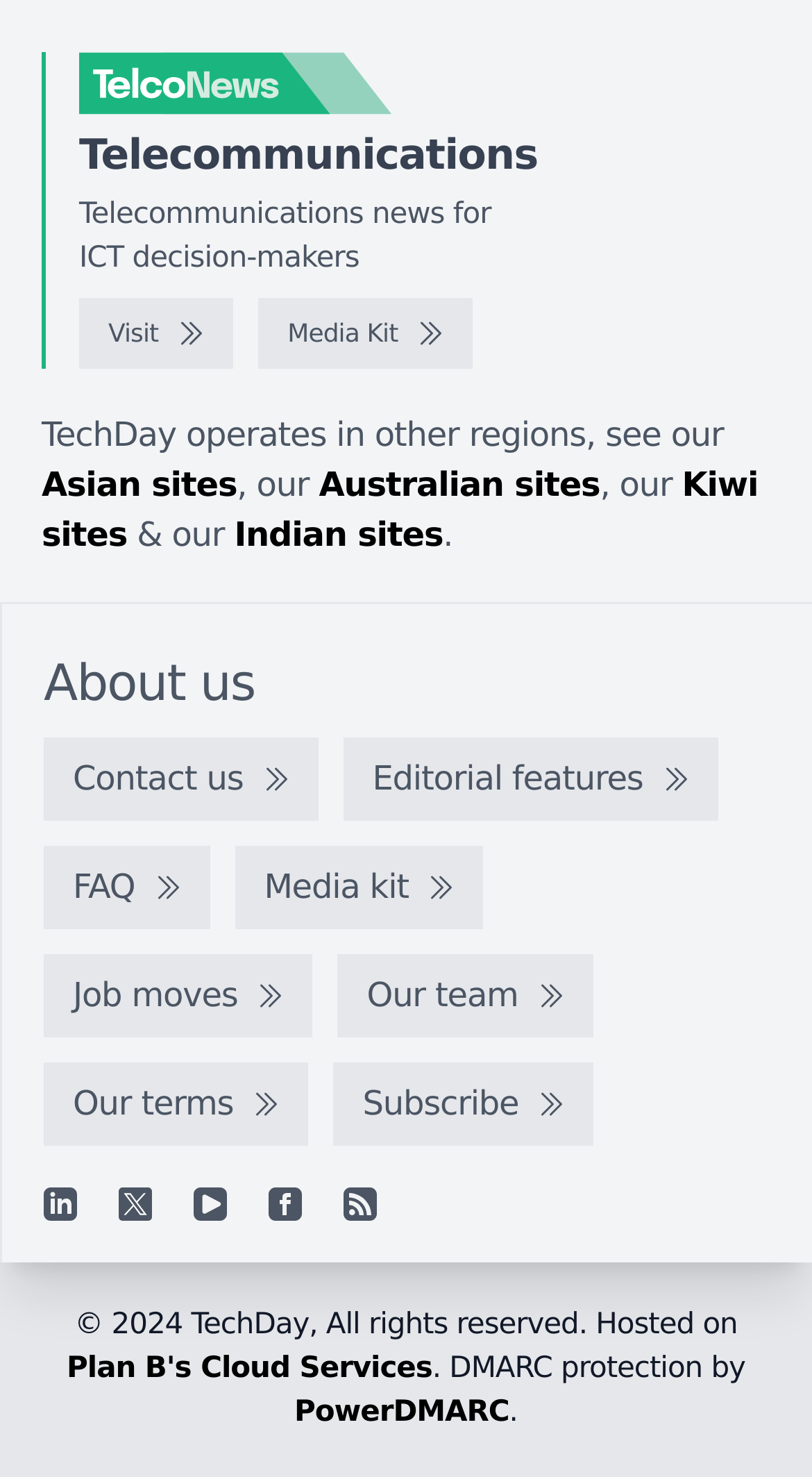Please locate the bounding box coordinates of the region I need to click to follow this instruction: "click on a category".

None